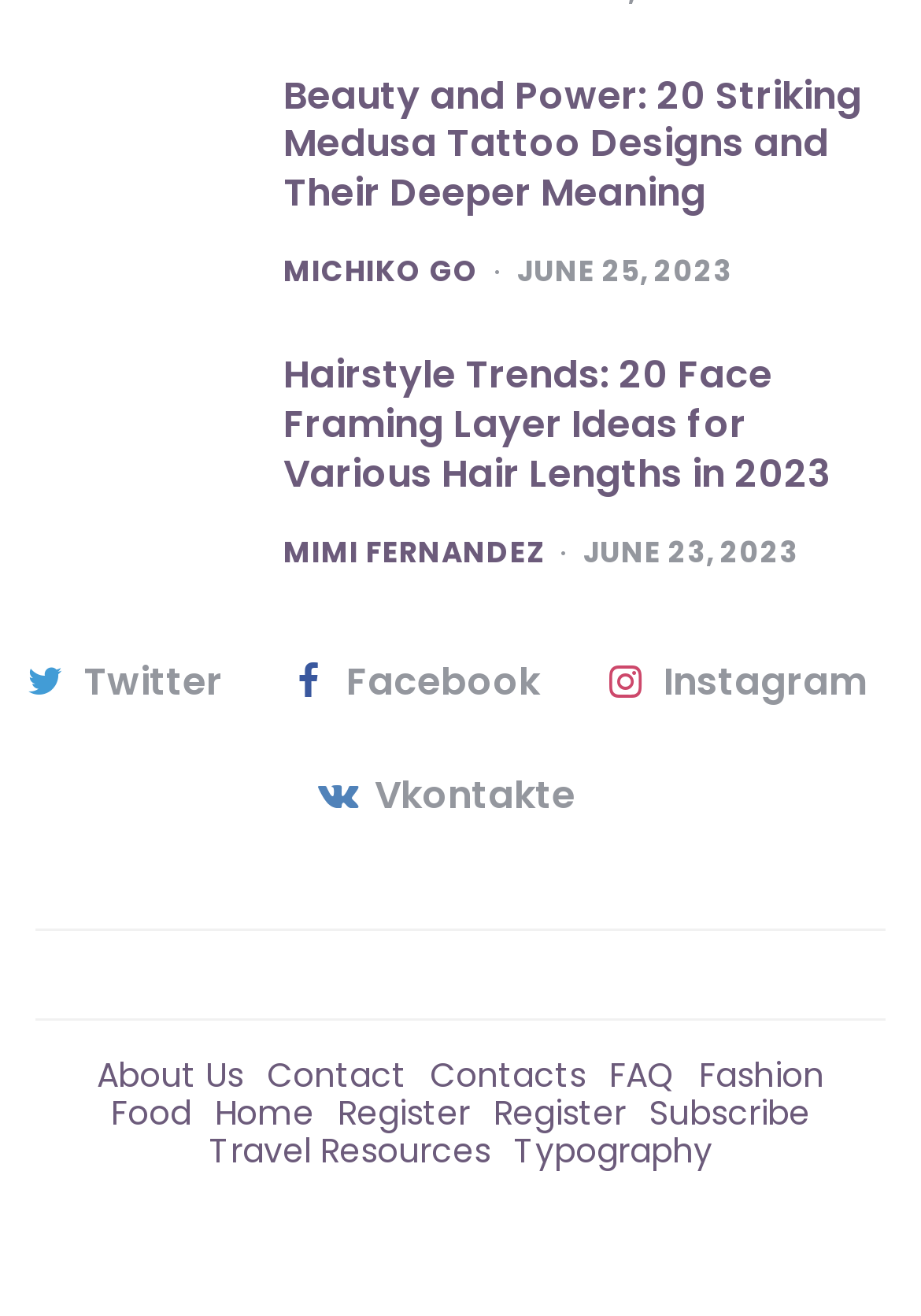Provide the bounding box coordinates of the section that needs to be clicked to accomplish the following instruction: "View Beauty and Power: 20 Striking Medusa Tattoo Designs and Their Deeper Meaning."

[0.308, 0.051, 0.936, 0.167]